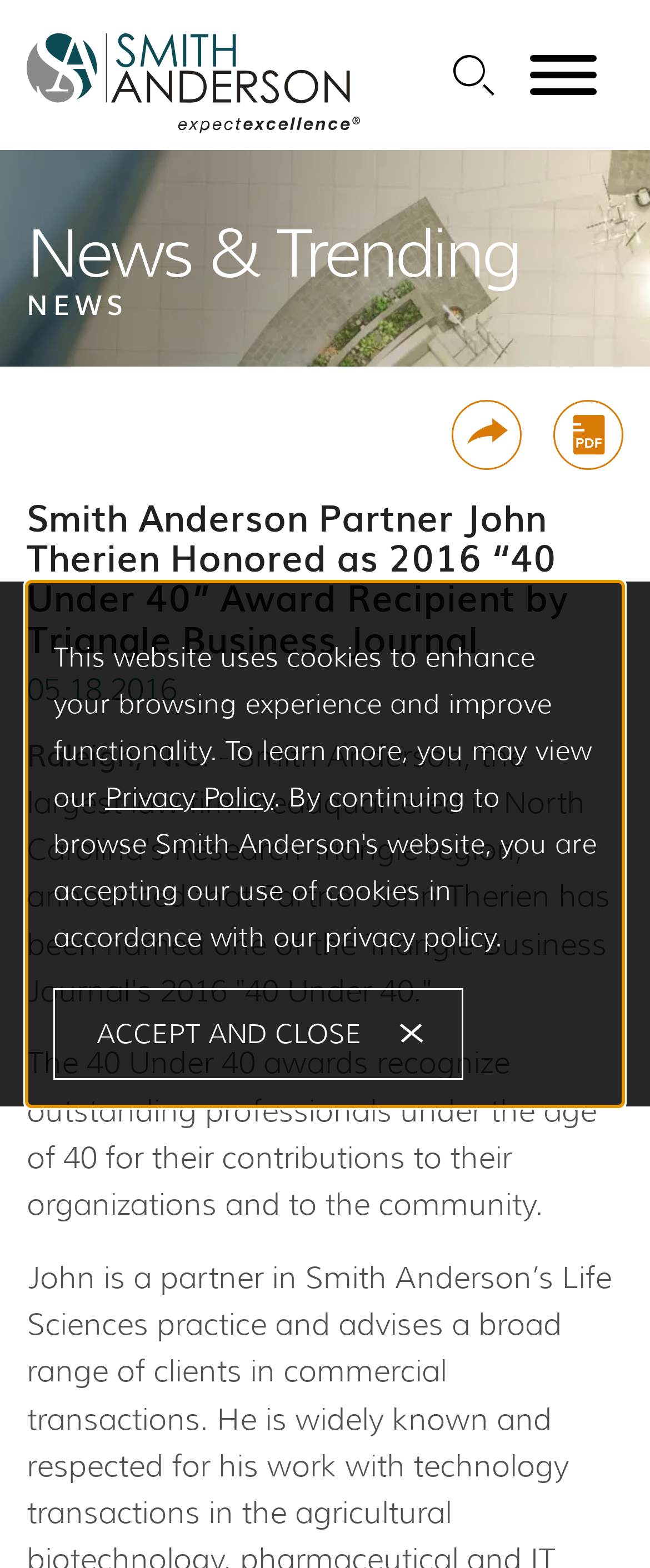Pinpoint the bounding box coordinates of the clickable element needed to complete the instruction: "Open the main menu". The coordinates should be provided as four float numbers between 0 and 1: [left, top, right, bottom].

[0.805, 0.033, 0.928, 0.065]